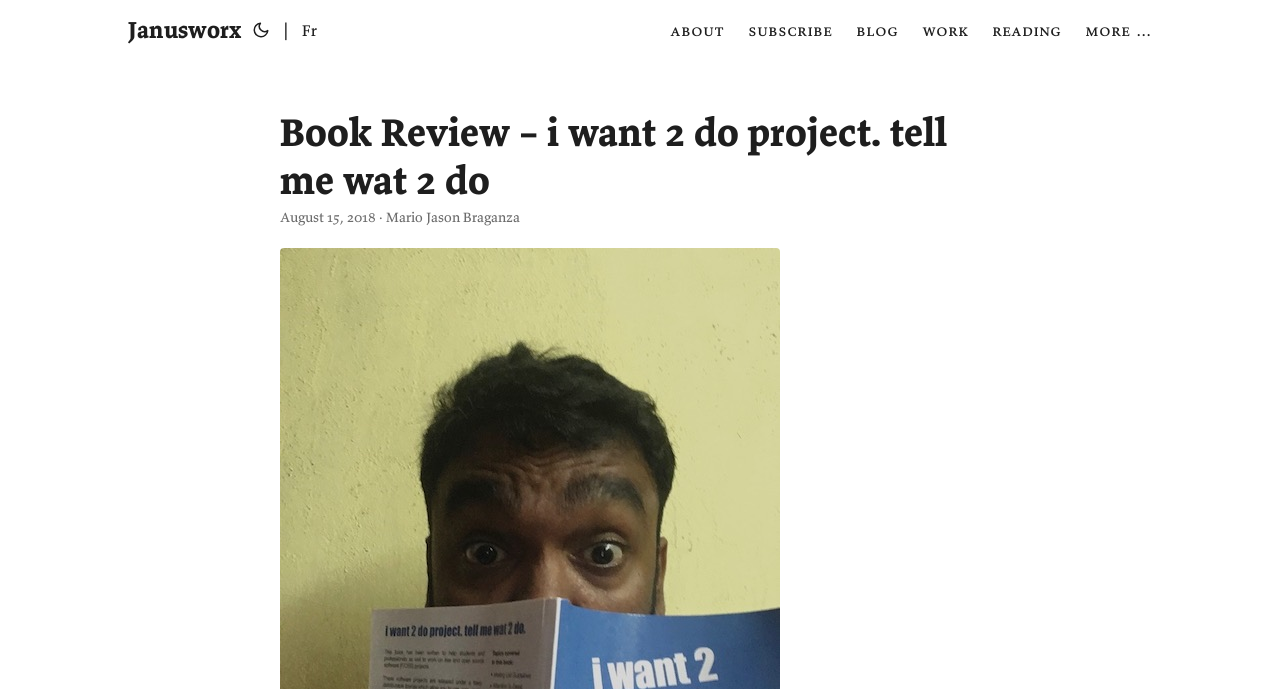Specify the bounding box coordinates of the element's area that should be clicked to execute the given instruction: "read about the author". The coordinates should be four float numbers between 0 and 1, i.e., [left, top, right, bottom].

[0.523, 0.0, 0.566, 0.087]